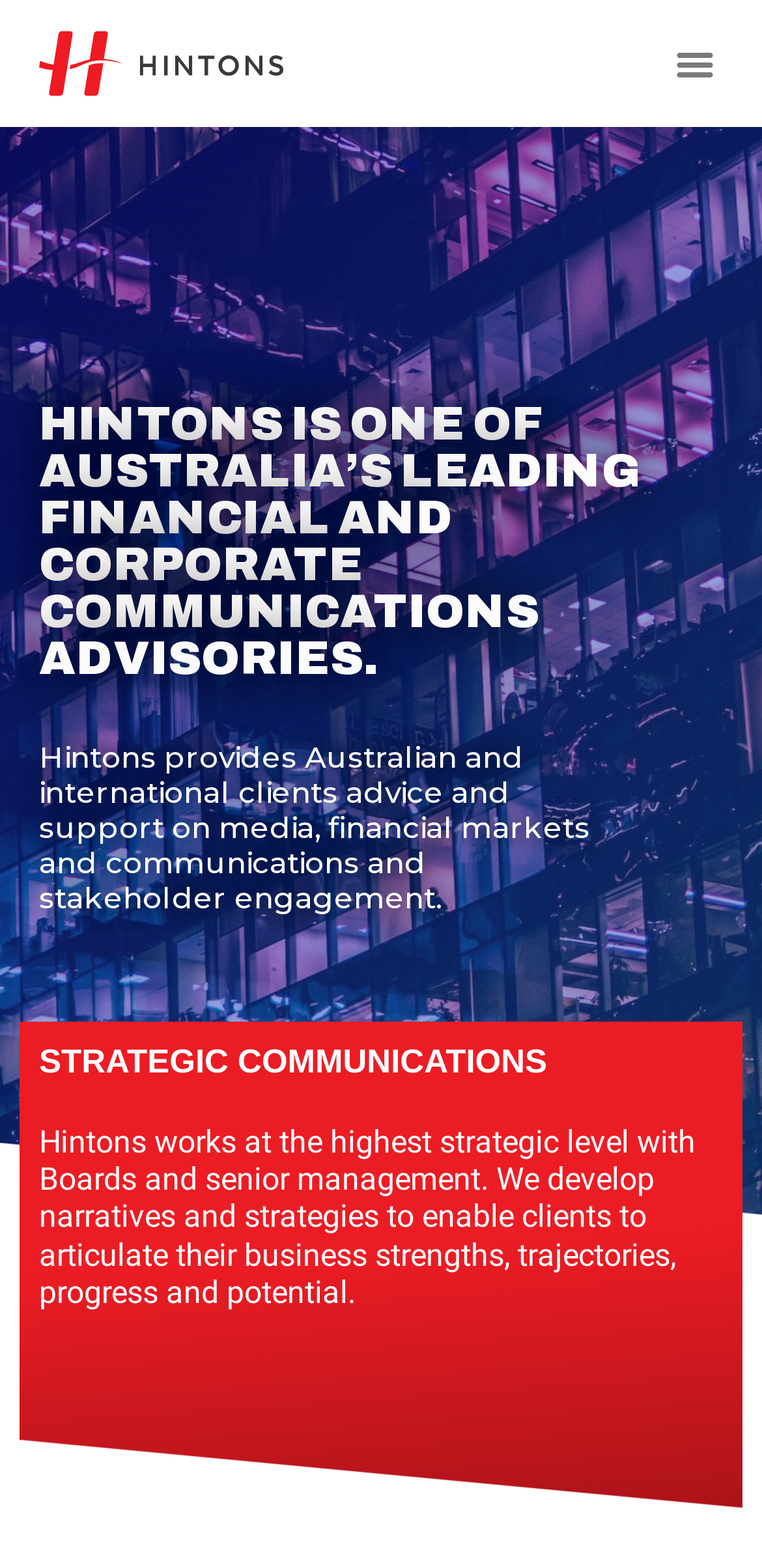Is there an image at the bottom of the webpage?
Based on the screenshot, provide your answer in one word or phrase.

Yes